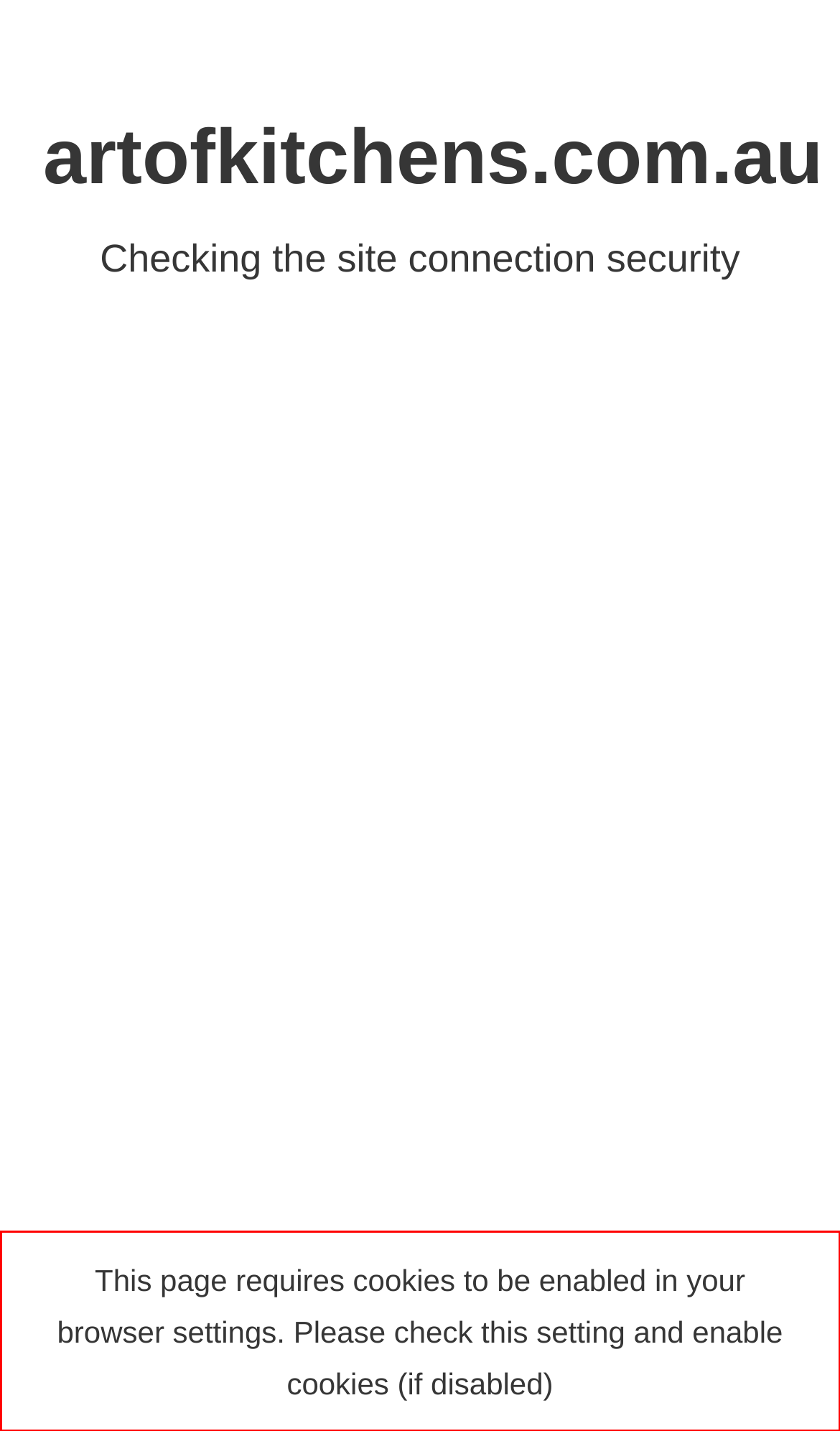Analyze the screenshot of the webpage that features a red bounding box and recognize the text content enclosed within this red bounding box.

This page requires cookies to be enabled in your browser settings. Please check this setting and enable cookies (if disabled)